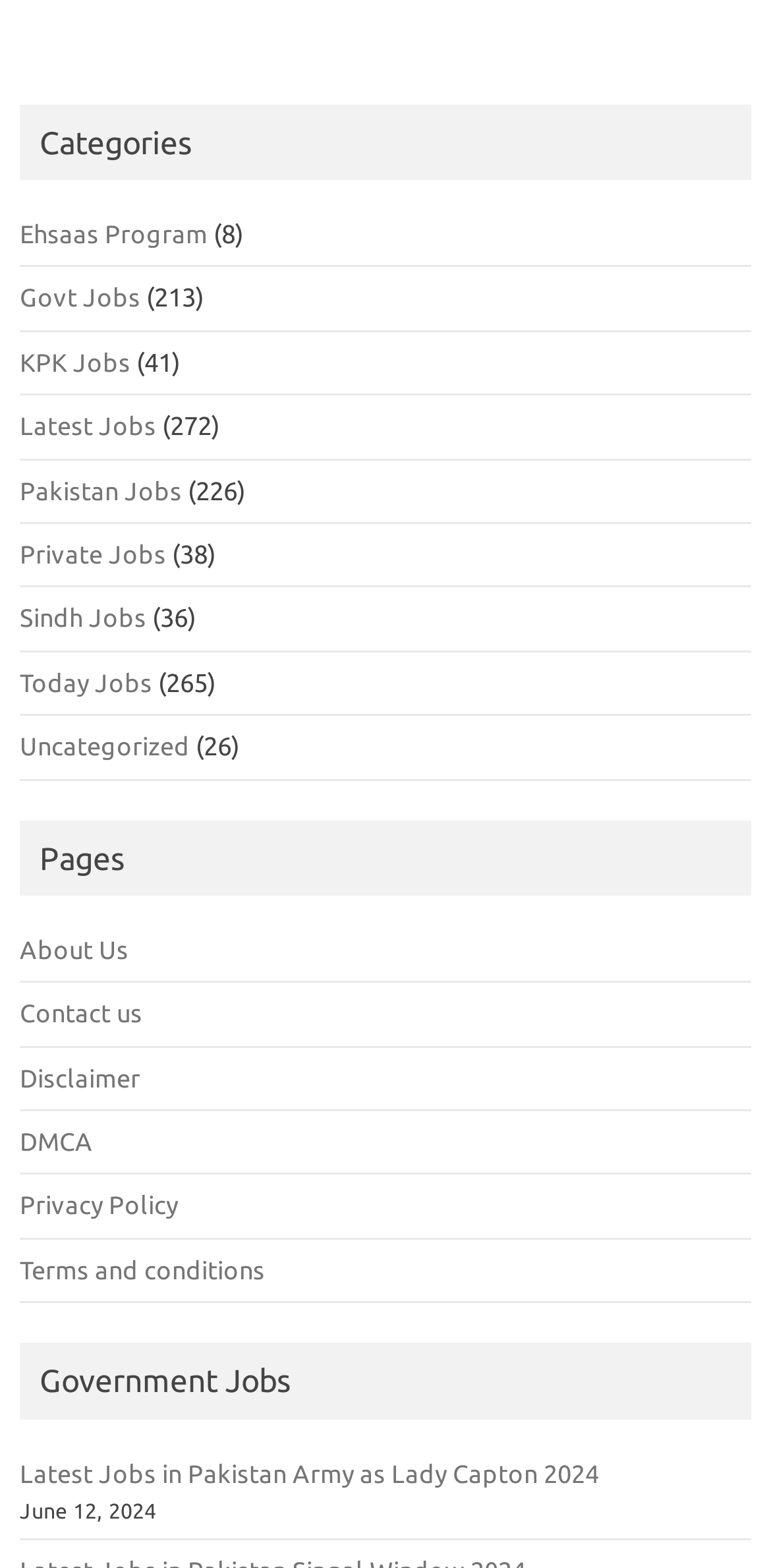What is the second link in the 'Pages' section?
Please answer the question with as much detail and depth as you can.

I examined the 'Pages' section and found the links 'About Us', 'Contact us', 'Disclaimer', and so on. The second link in this section is 'Contact us'.